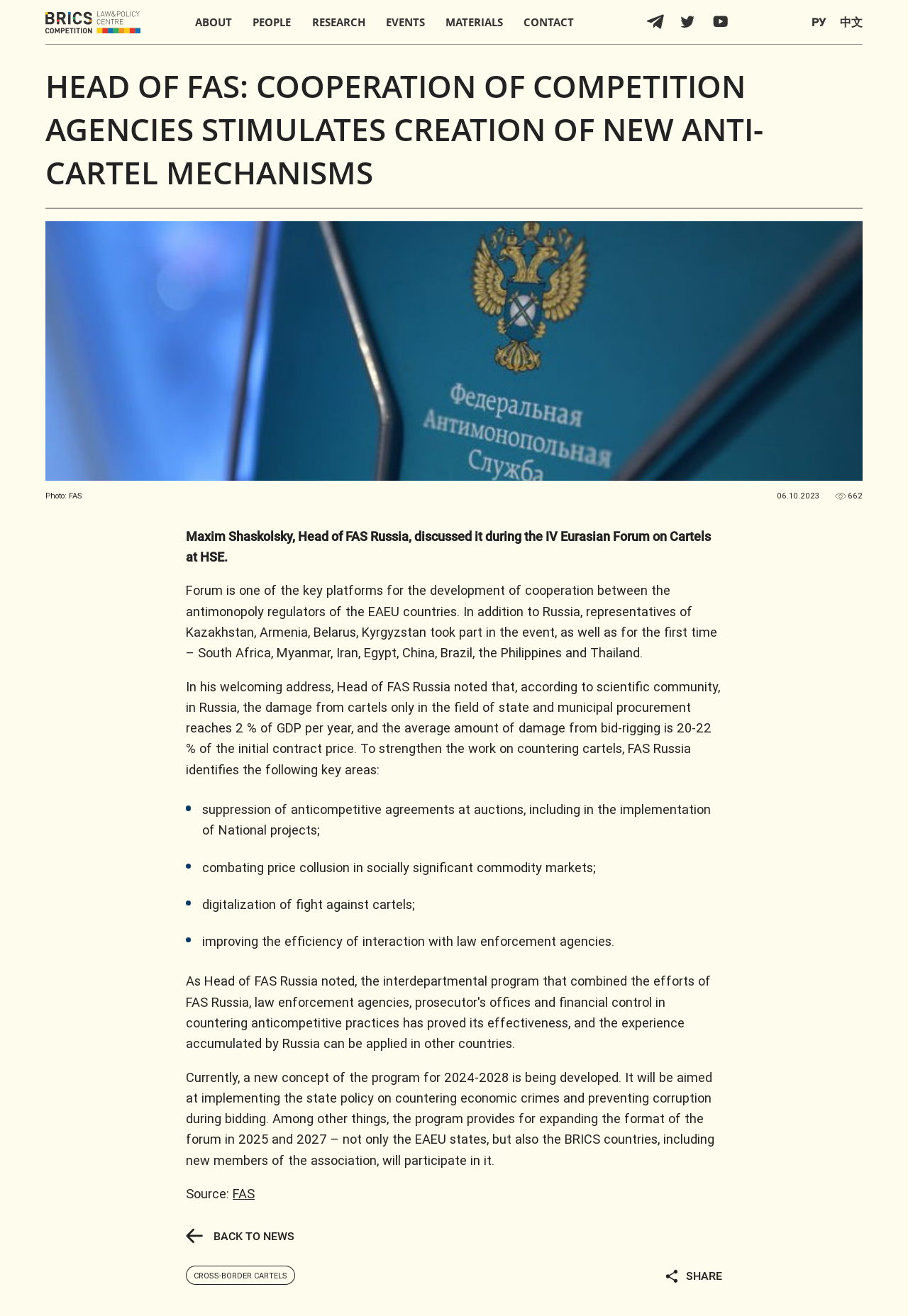Use a single word or phrase to respond to the question:
What is the estimated damage from cartels in Russia?

2% of GDP per year